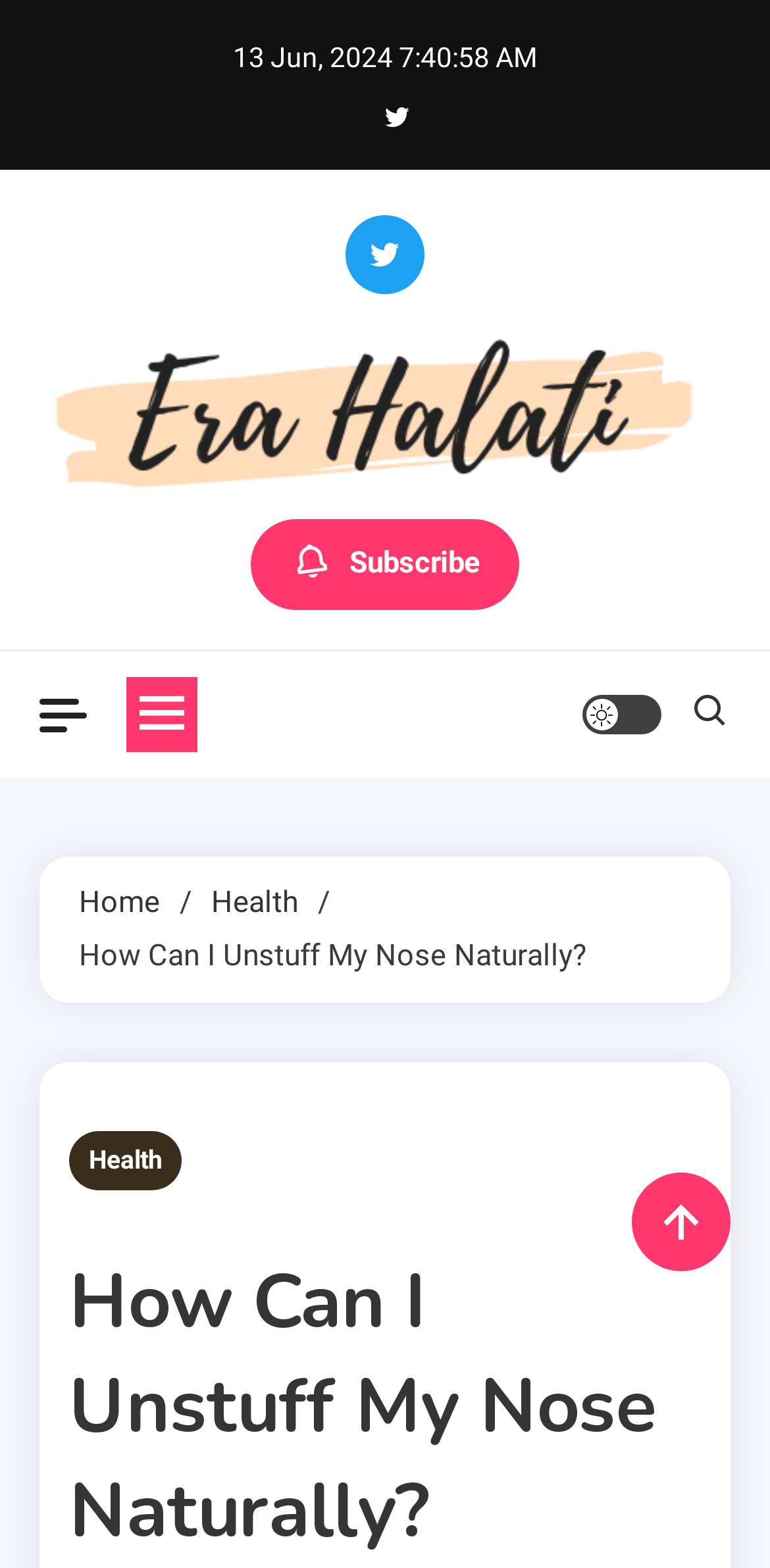Provide the bounding box coordinates in the format (top-left x, top-left y, bottom-right x, bottom-right y). All values are floating point numbers between 0 and 1. Determine the bounding box coordinate of the UI element described as: alt="Era Halati"

[0.051, 0.249, 0.949, 0.272]